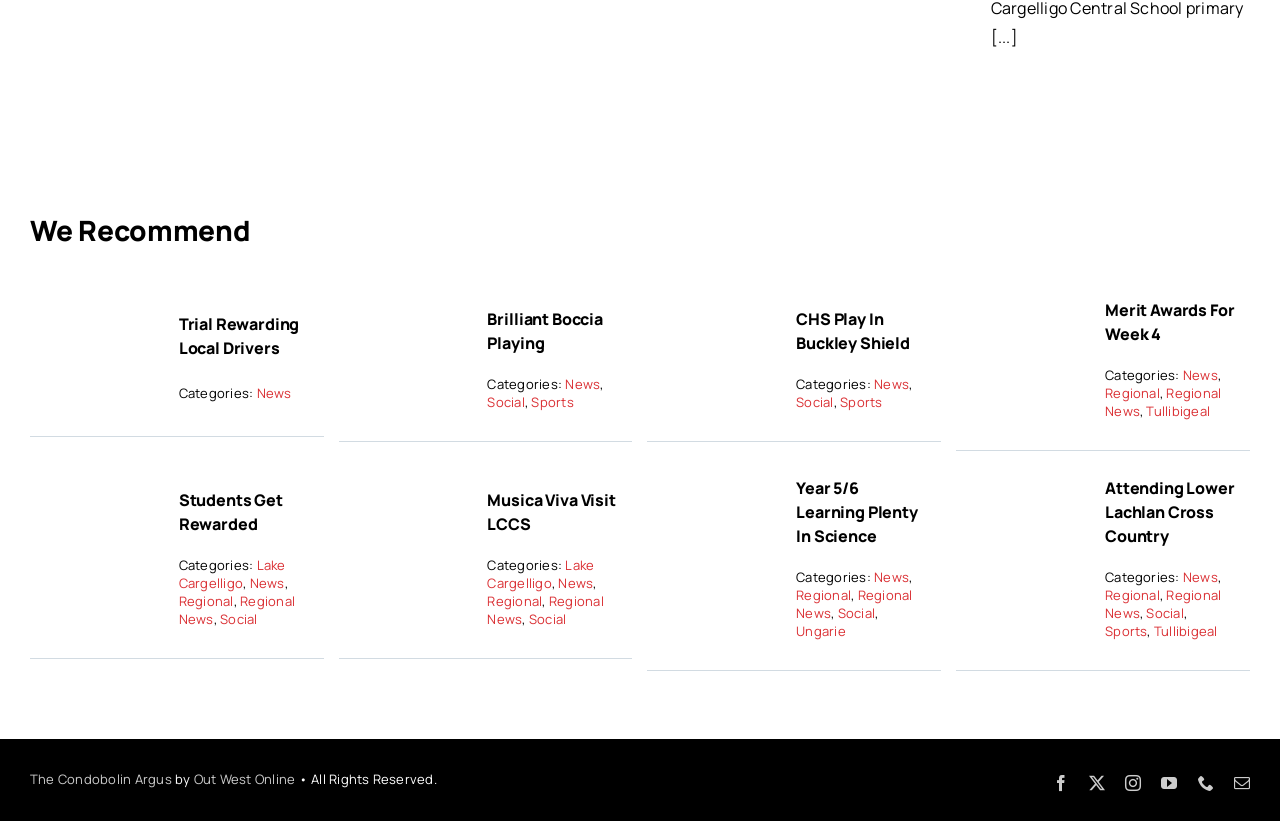Please identify the bounding box coordinates of the element that needs to be clicked to perform the following instruction: "View 'Brilliant Boccia Playing'".

[0.381, 0.375, 0.471, 0.431]